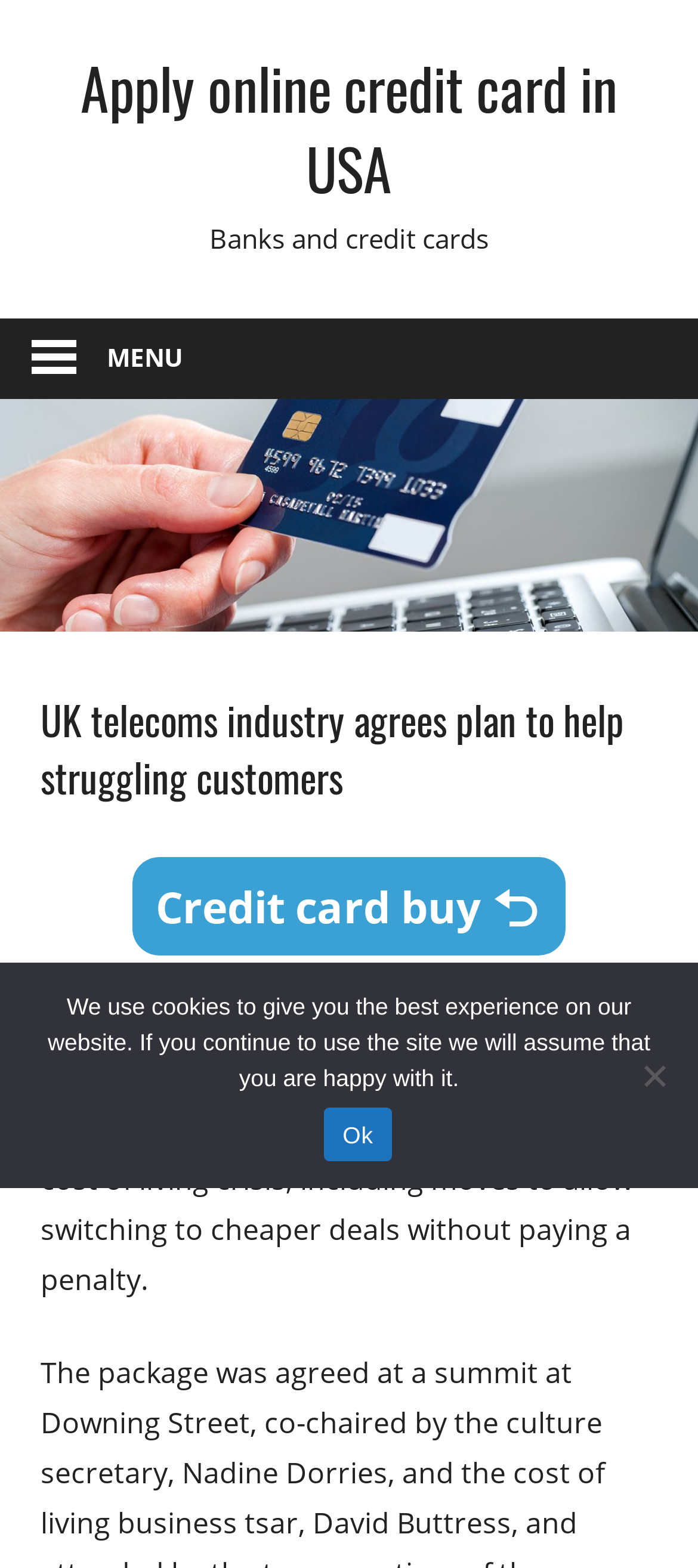What is the penalty-free option for customers?
Please respond to the question with a detailed and thorough explanation.

I determined the penalty-free option by reading the static text '...including moves to allow switching to cheaper deals without paying a penalty.' which explains the benefit of the plan for customers.